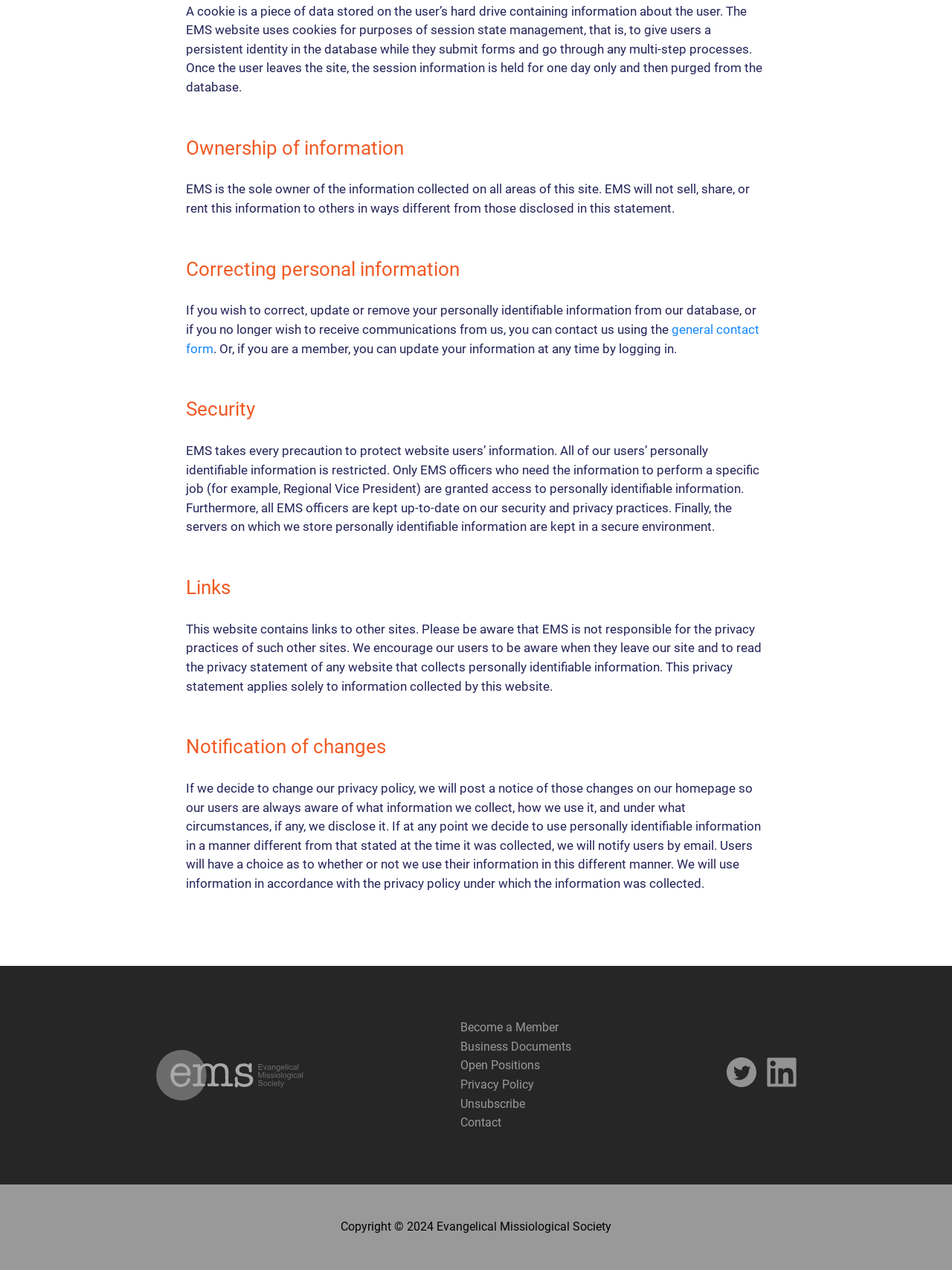Please identify the bounding box coordinates of the element's region that I should click in order to complete the following instruction: "Subscribe to Furniture World Magazine". The bounding box coordinates consist of four float numbers between 0 and 1, i.e., [left, top, right, bottom].

None